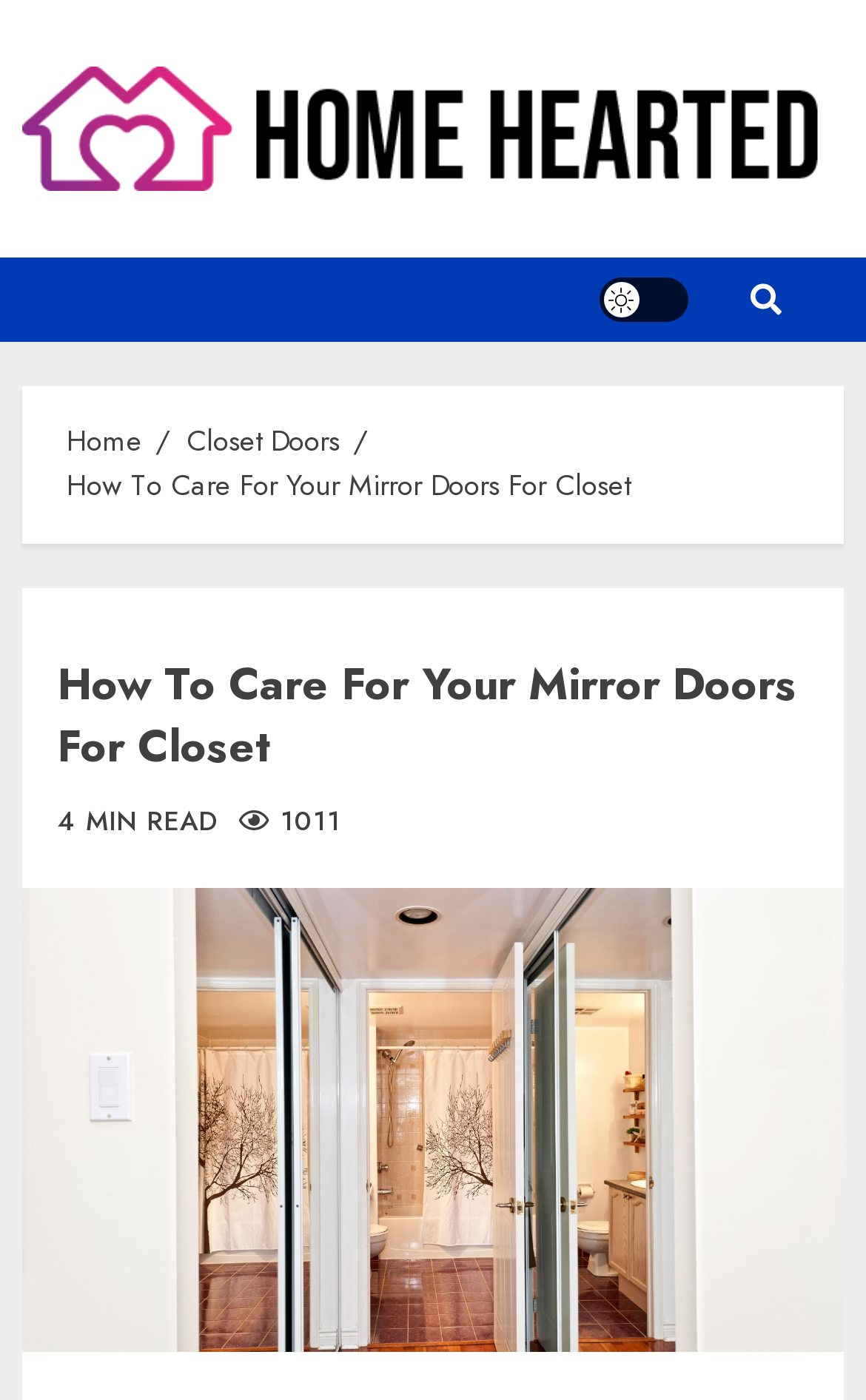Please identify the coordinates of the bounding box that should be clicked to fulfill this instruction: "read the article".

[0.067, 0.468, 0.933, 0.557]